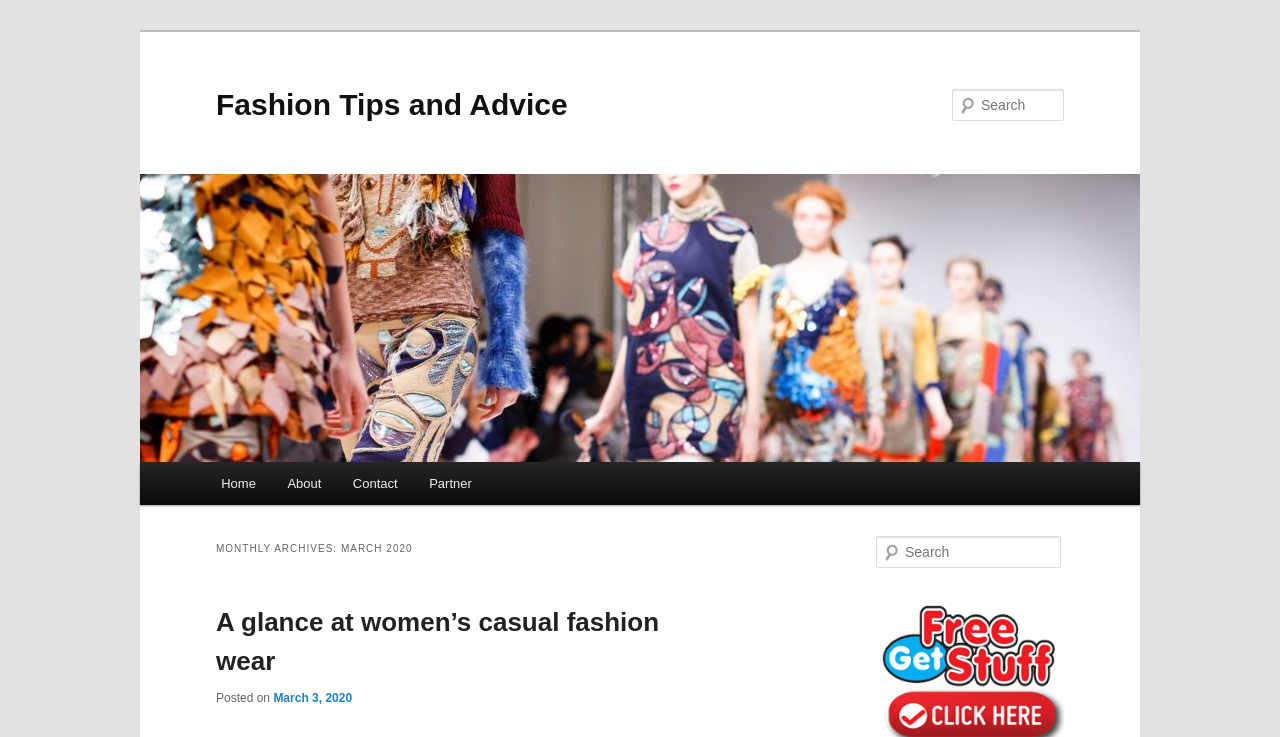What is the date of the first article?
Using the image as a reference, answer with just one word or a short phrase.

March 3, 2020